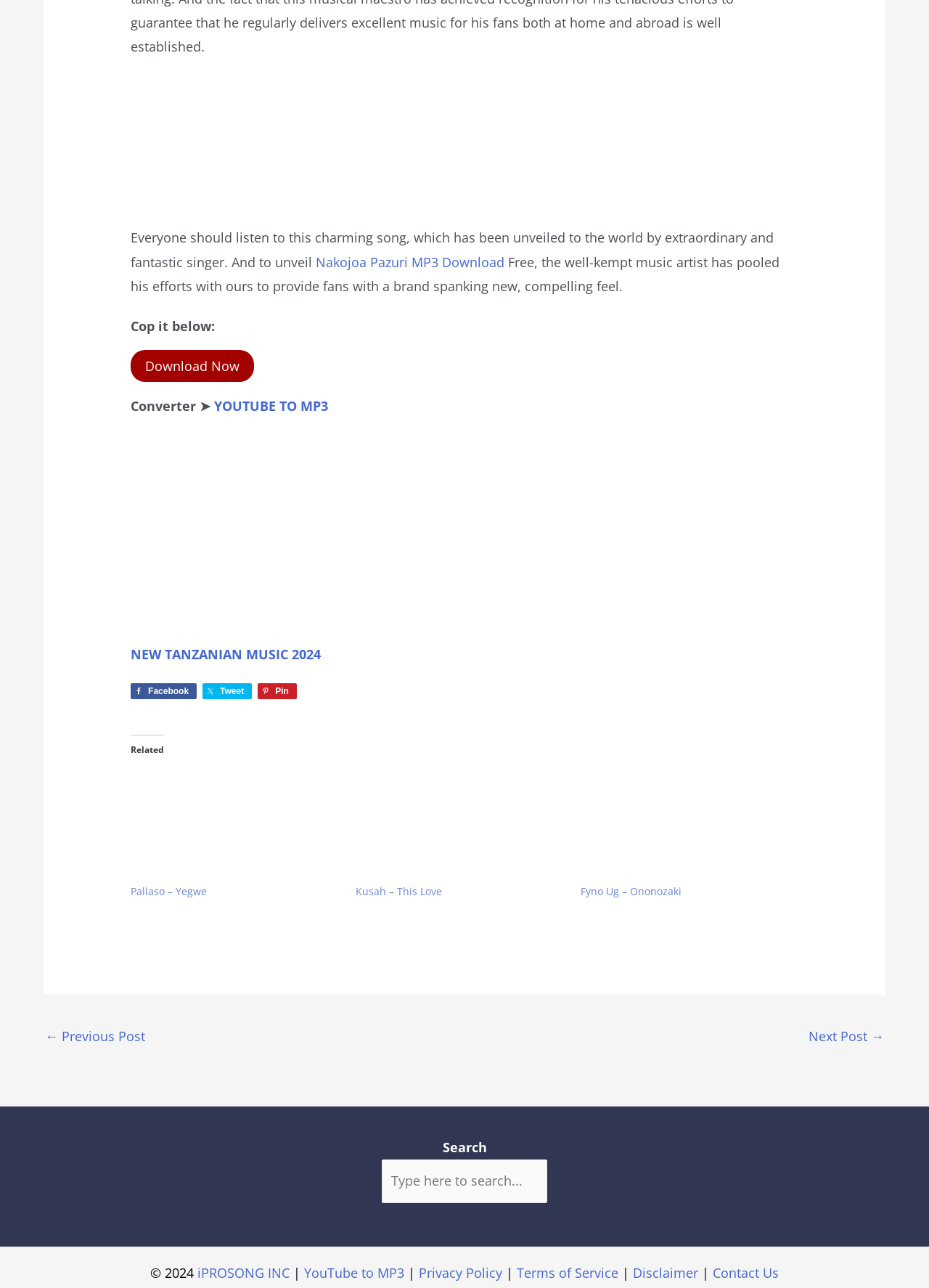Determine the bounding box coordinates for the area you should click to complete the following instruction: "Read related music posts".

[0.141, 0.57, 0.177, 0.586]